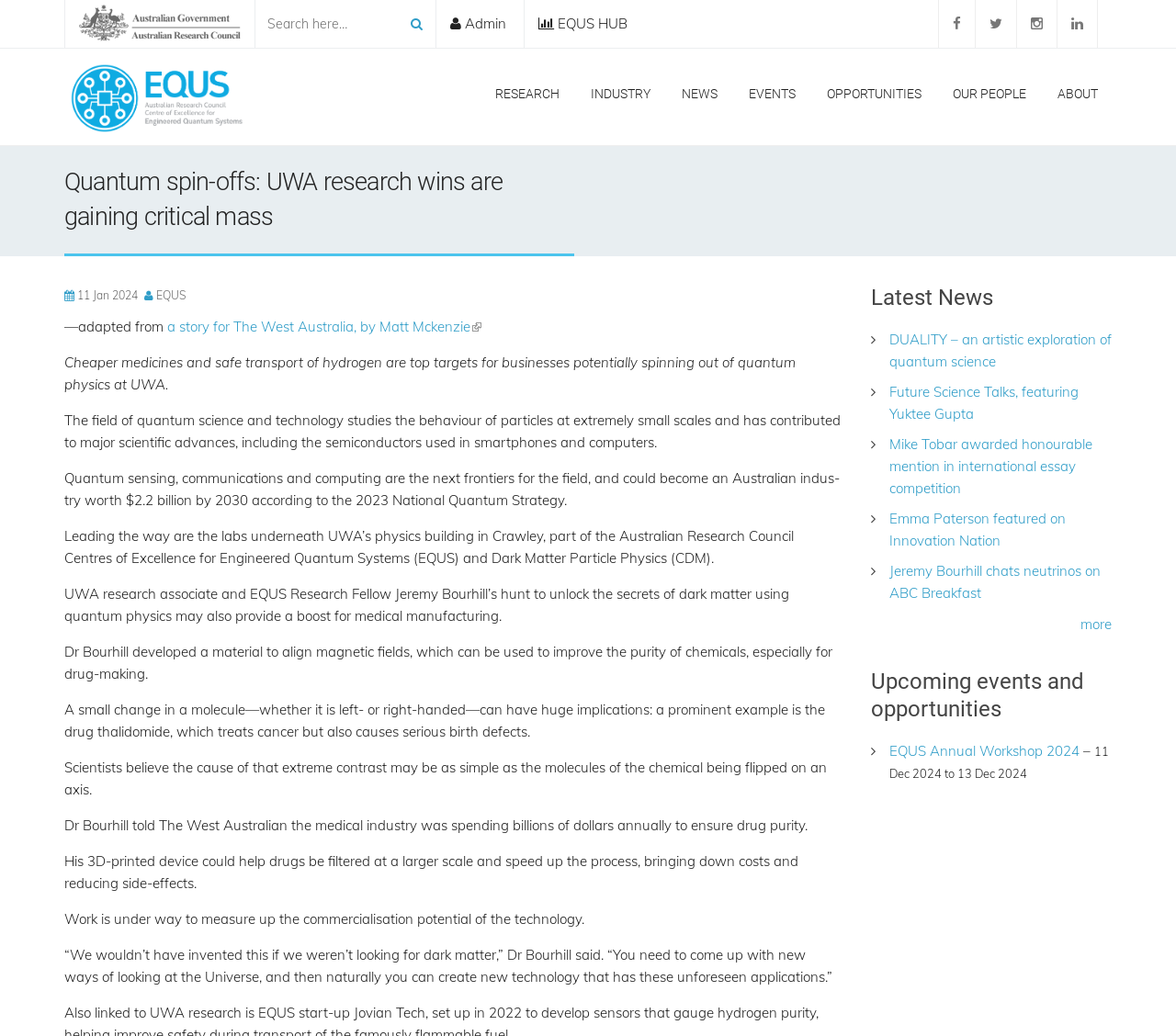Can you give a comprehensive explanation to the question given the content of the image?
What is the estimated worth of the Australian industry by 2030?

According to the webpage, the Australian industry is estimated to be worth $2.2 billion by 2030, as mentioned in the 2023 National Quantum Strategy.